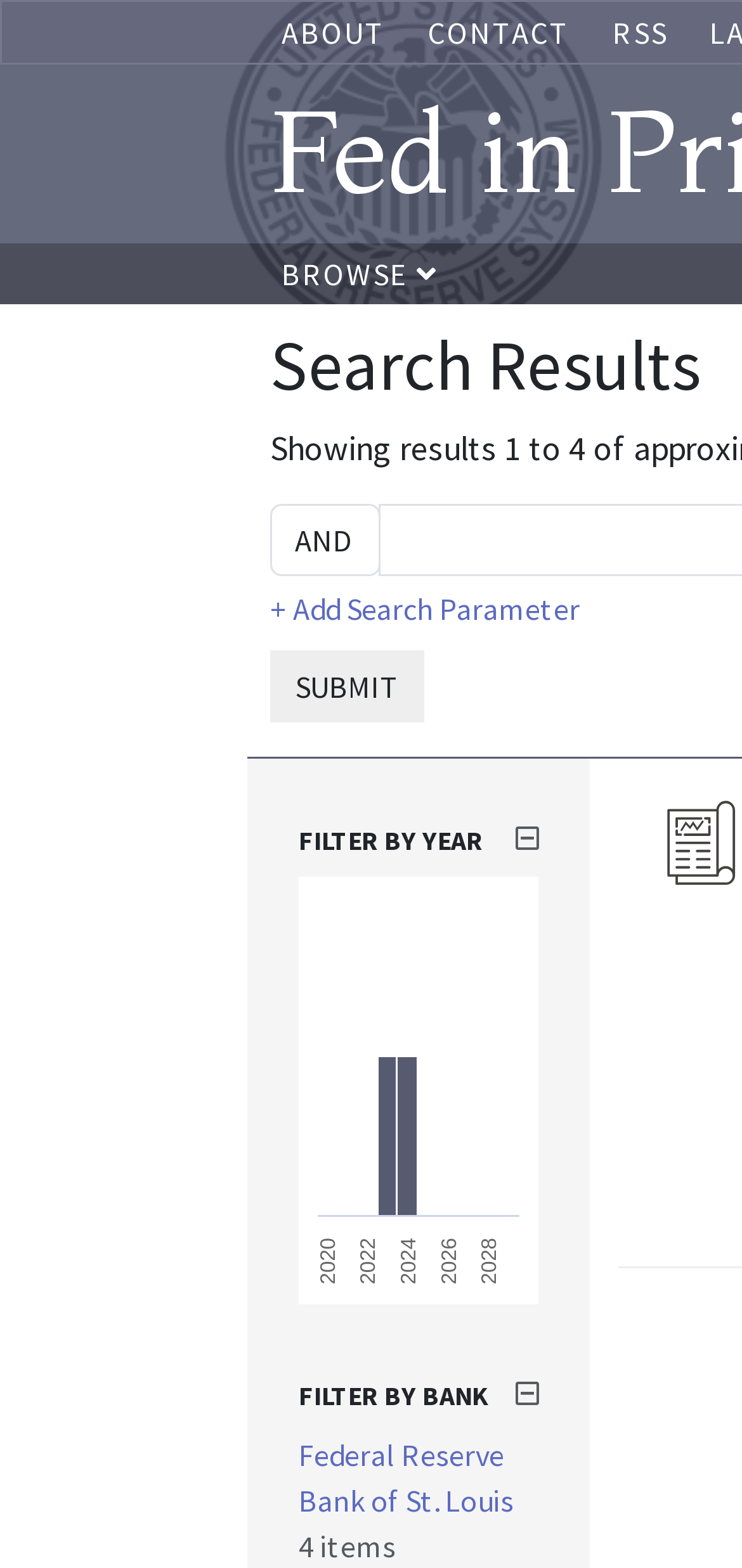Determine the bounding box for the described UI element: "Contact".

[0.577, 0.008, 0.769, 0.033]